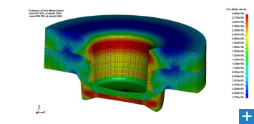Provide your answer in one word or a succinct phrase for the question: 
What do the blue areas in the image represent?

Low-stress areas